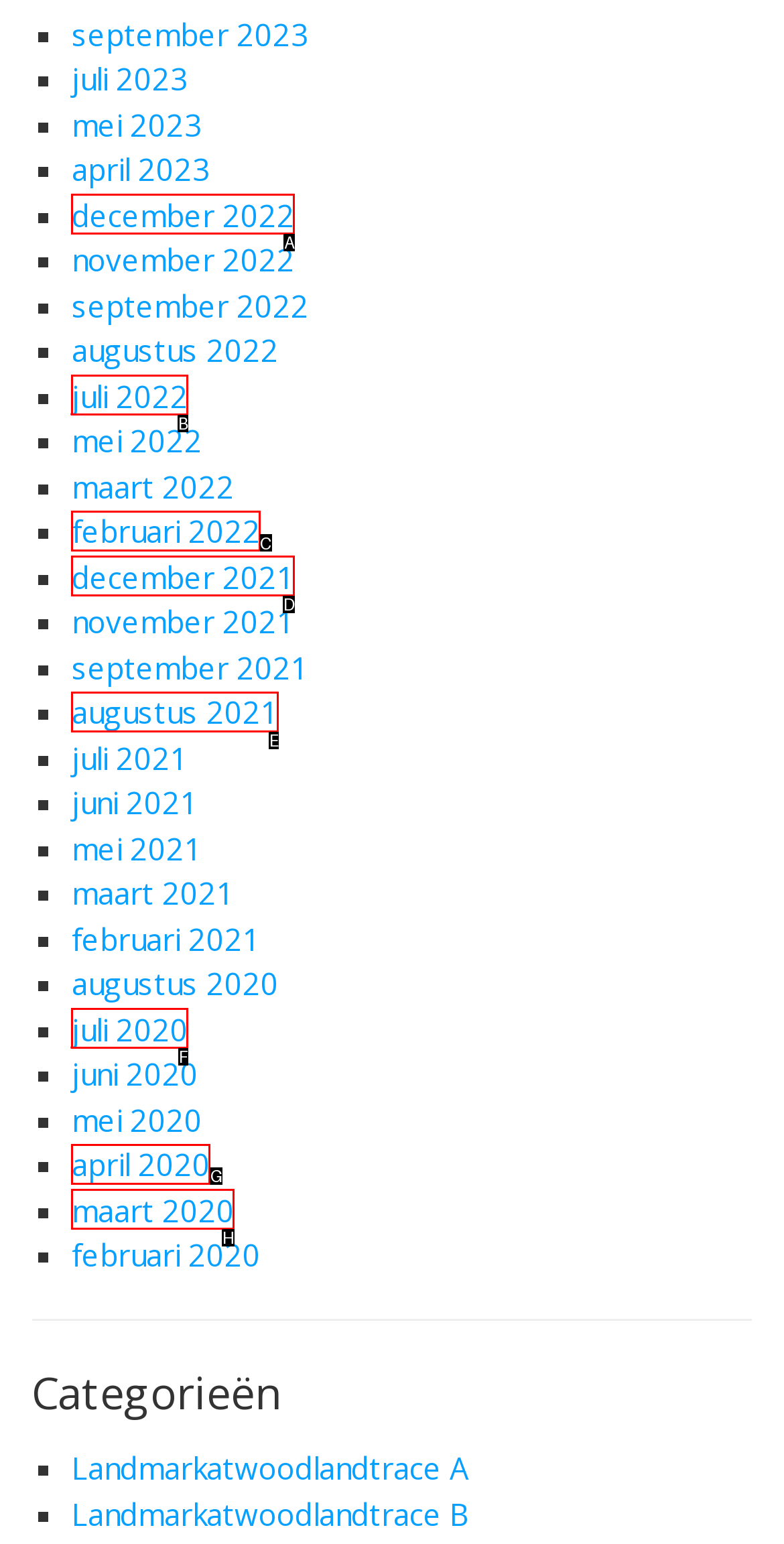From the options shown in the screenshot, tell me which lettered element I need to click to complete the task: go to februari 2022.

C